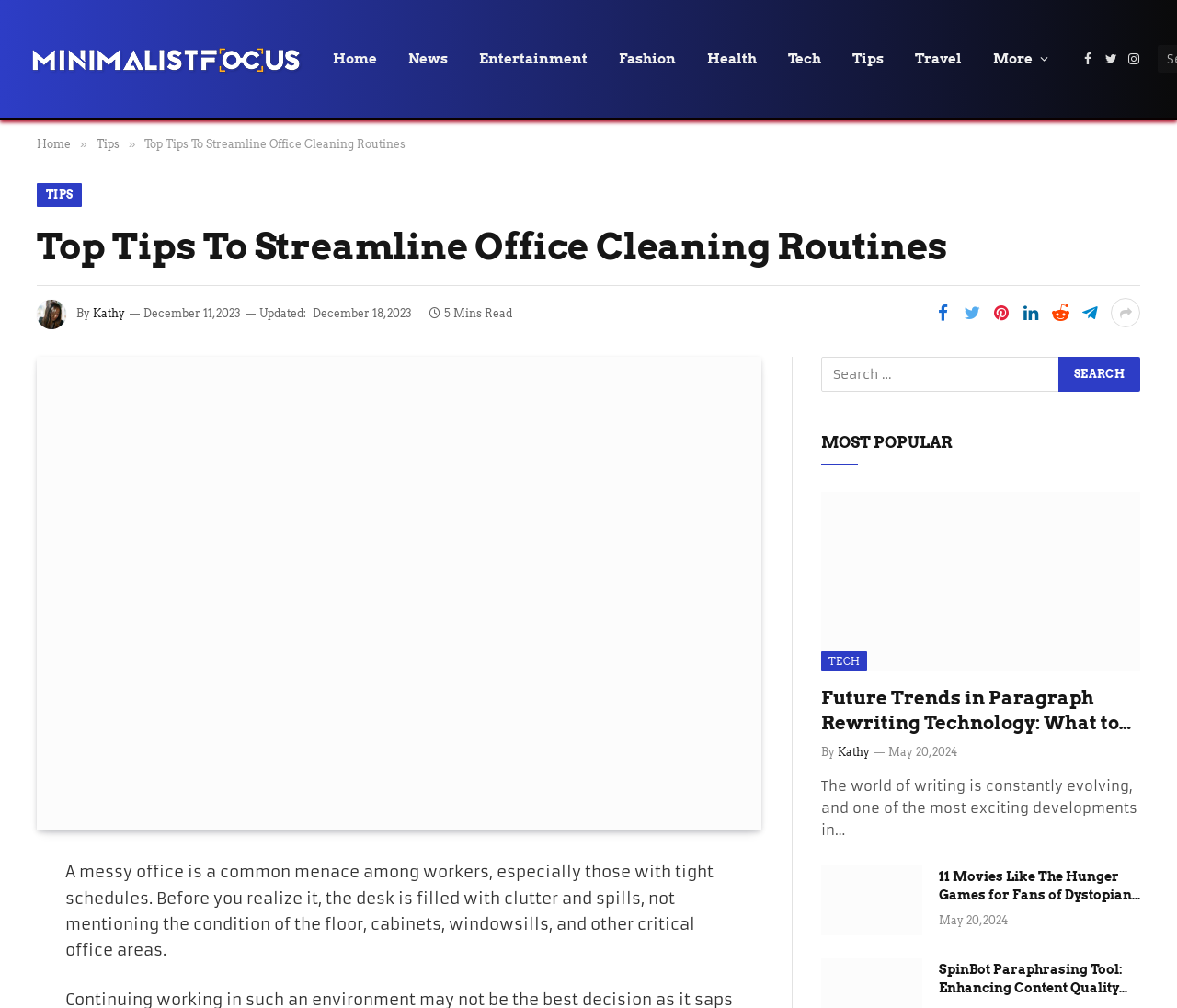Identify the bounding box coordinates of the clickable region required to complete the instruction: "Check the 'Tips' category". The coordinates should be given as four float numbers within the range of 0 and 1, i.e., [left, top, right, bottom].

[0.711, 0.0, 0.764, 0.117]